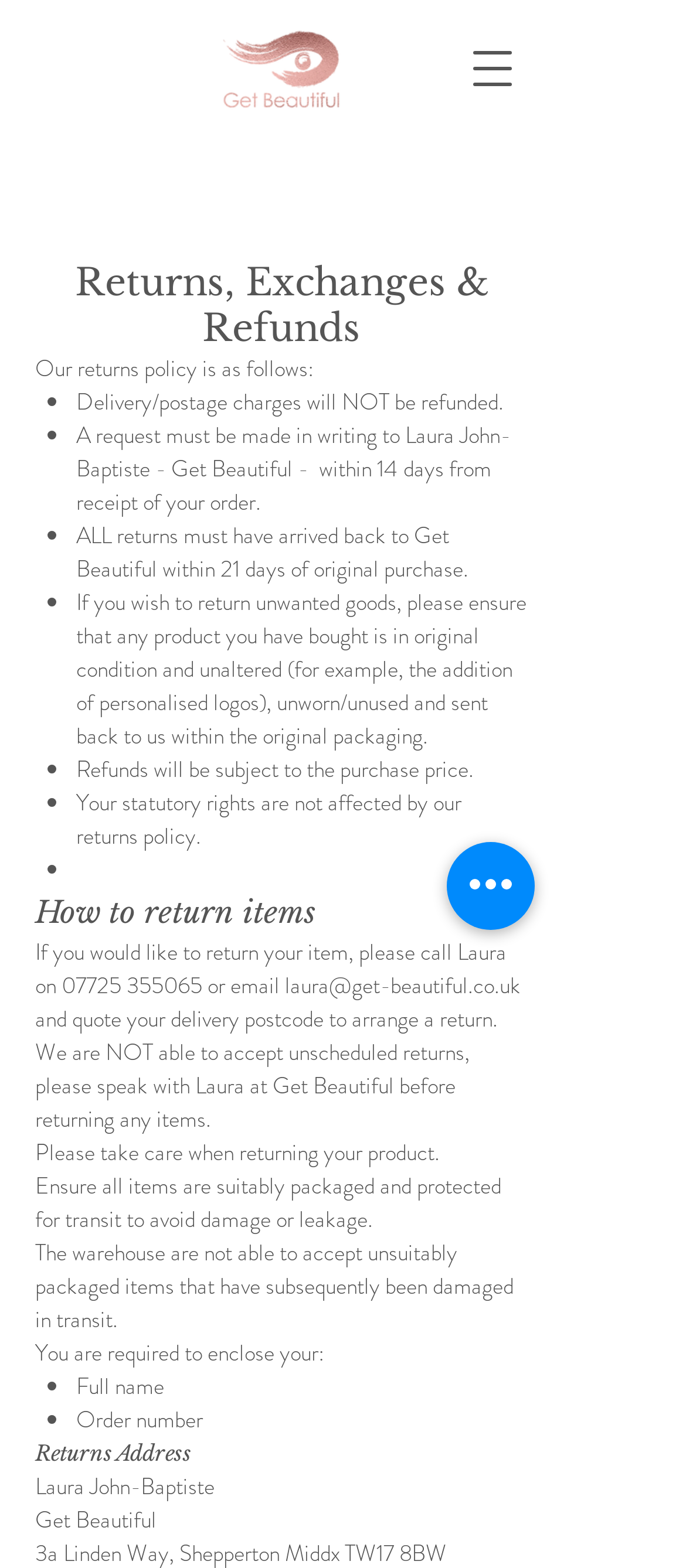Identify and provide the main heading of the webpage.

Returns, Exchanges & Refunds